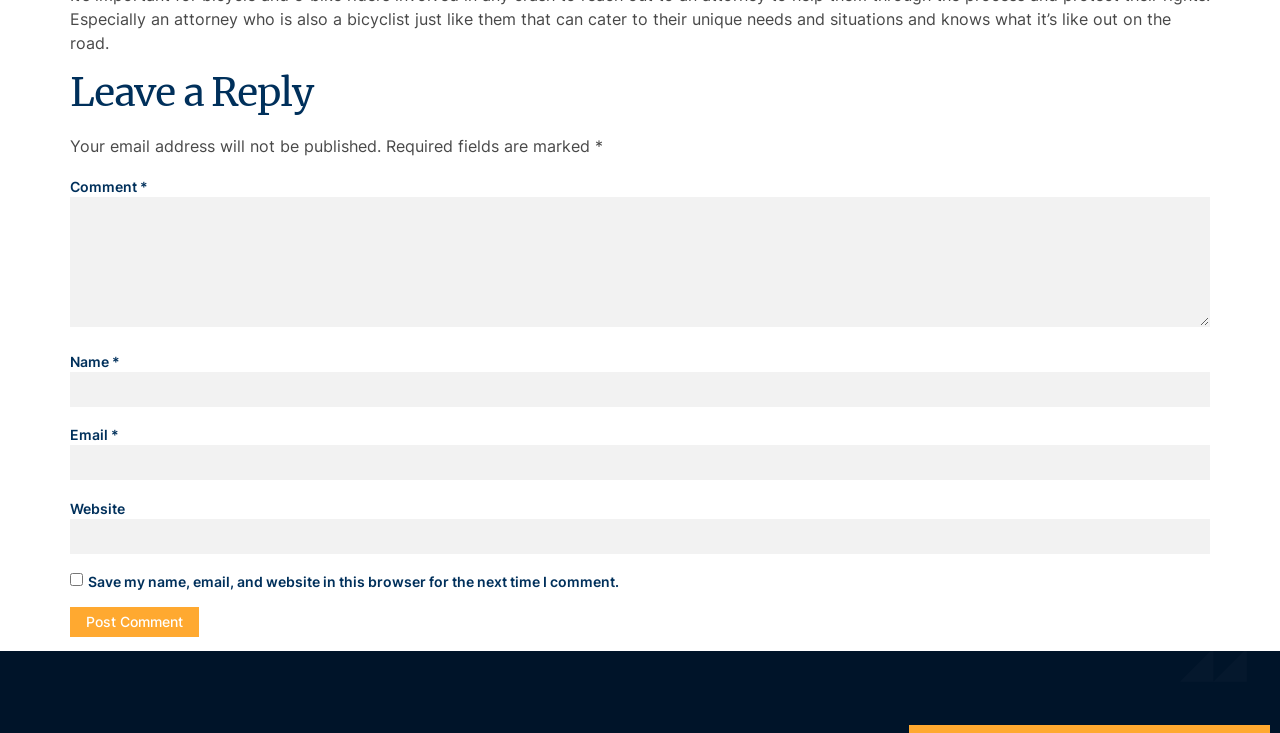What is the default state of the 'Save my name, email, and website' checkbox?
From the screenshot, supply a one-word or short-phrase answer.

Unchecked